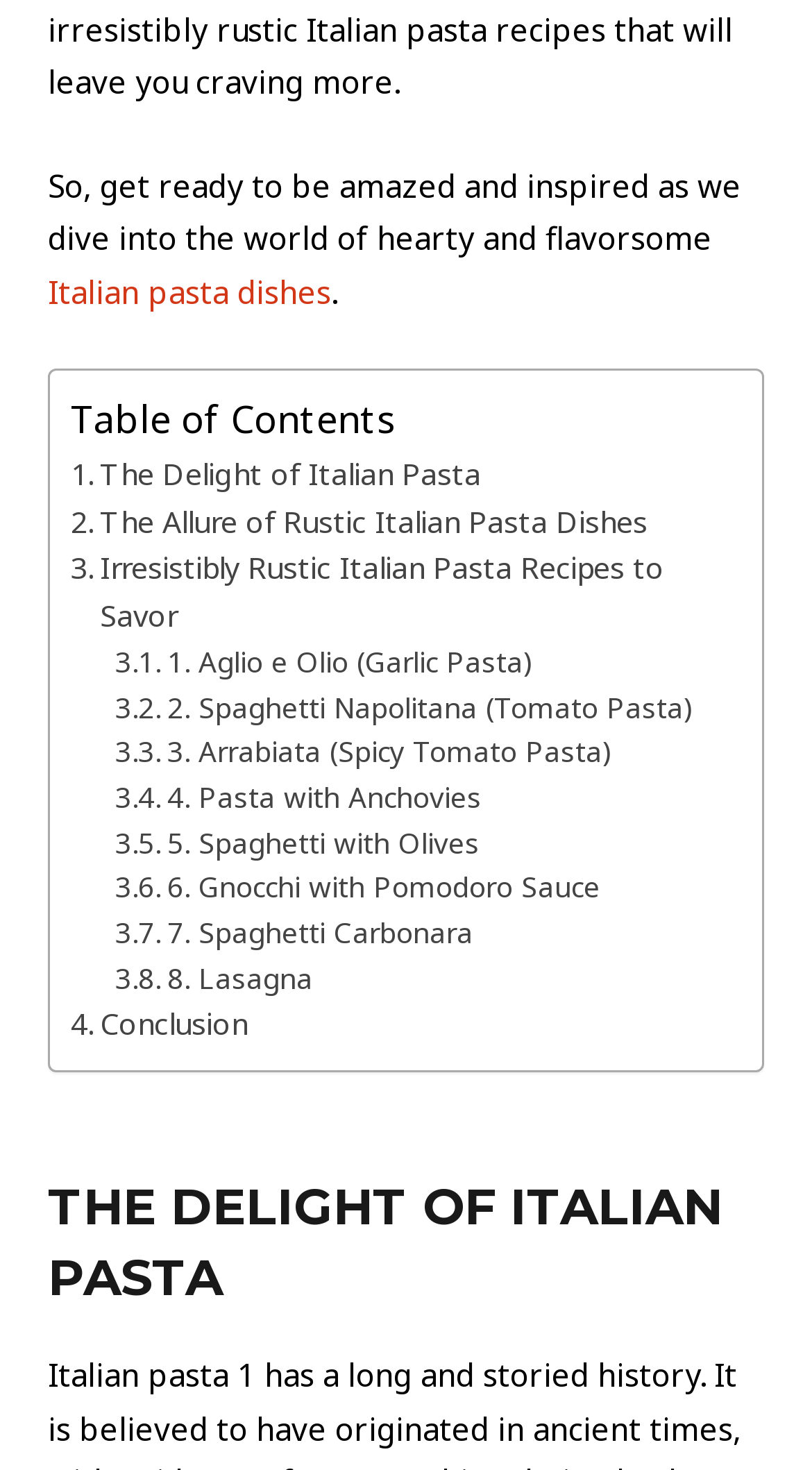Locate the bounding box coordinates of the clickable area needed to fulfill the instruction: "Read THE DELIGHT OF ITALIAN PASTA heading".

[0.059, 0.797, 0.941, 0.893]